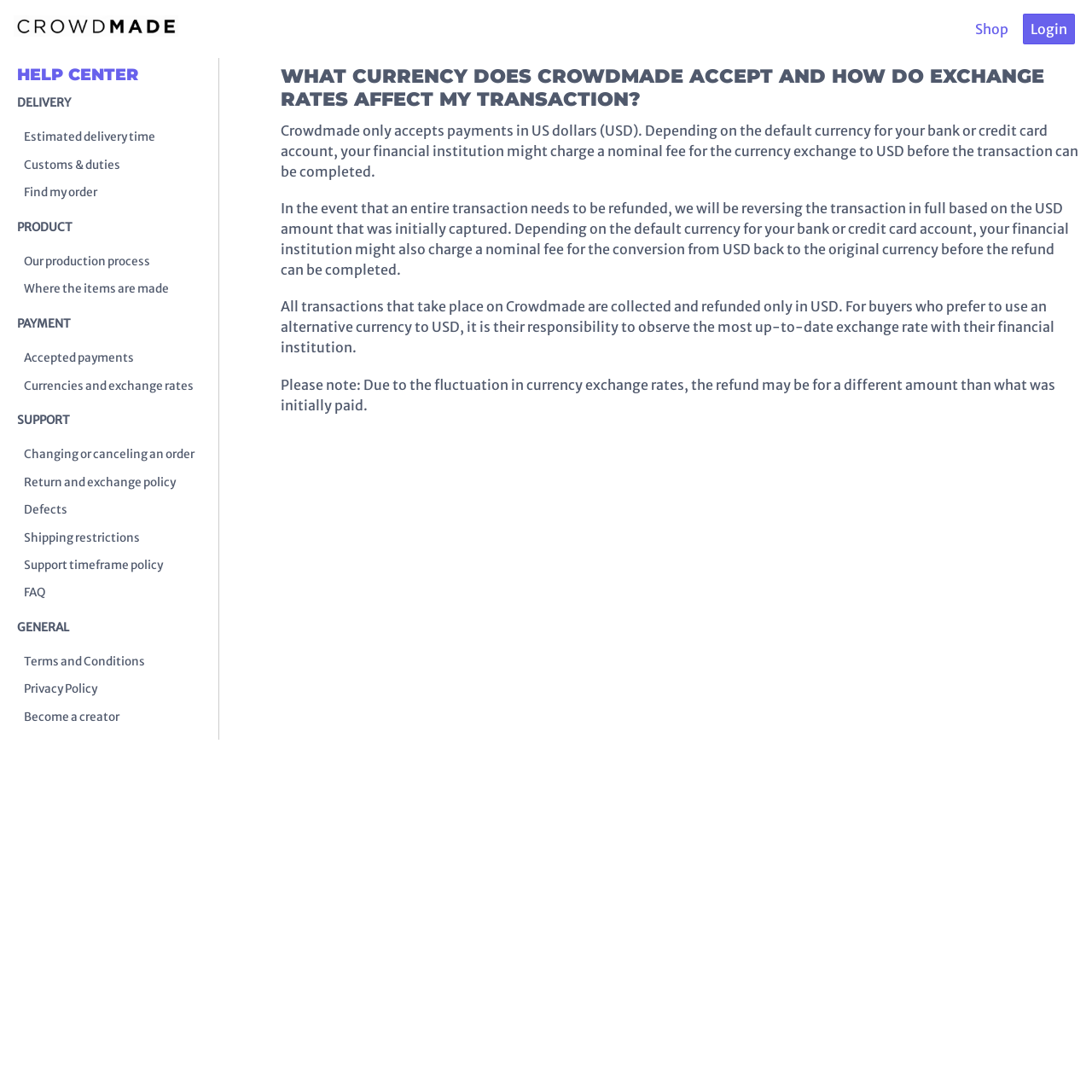Please identify the bounding box coordinates of the element I need to click to follow this instruction: "View Estimated delivery time".

[0.016, 0.115, 0.184, 0.137]